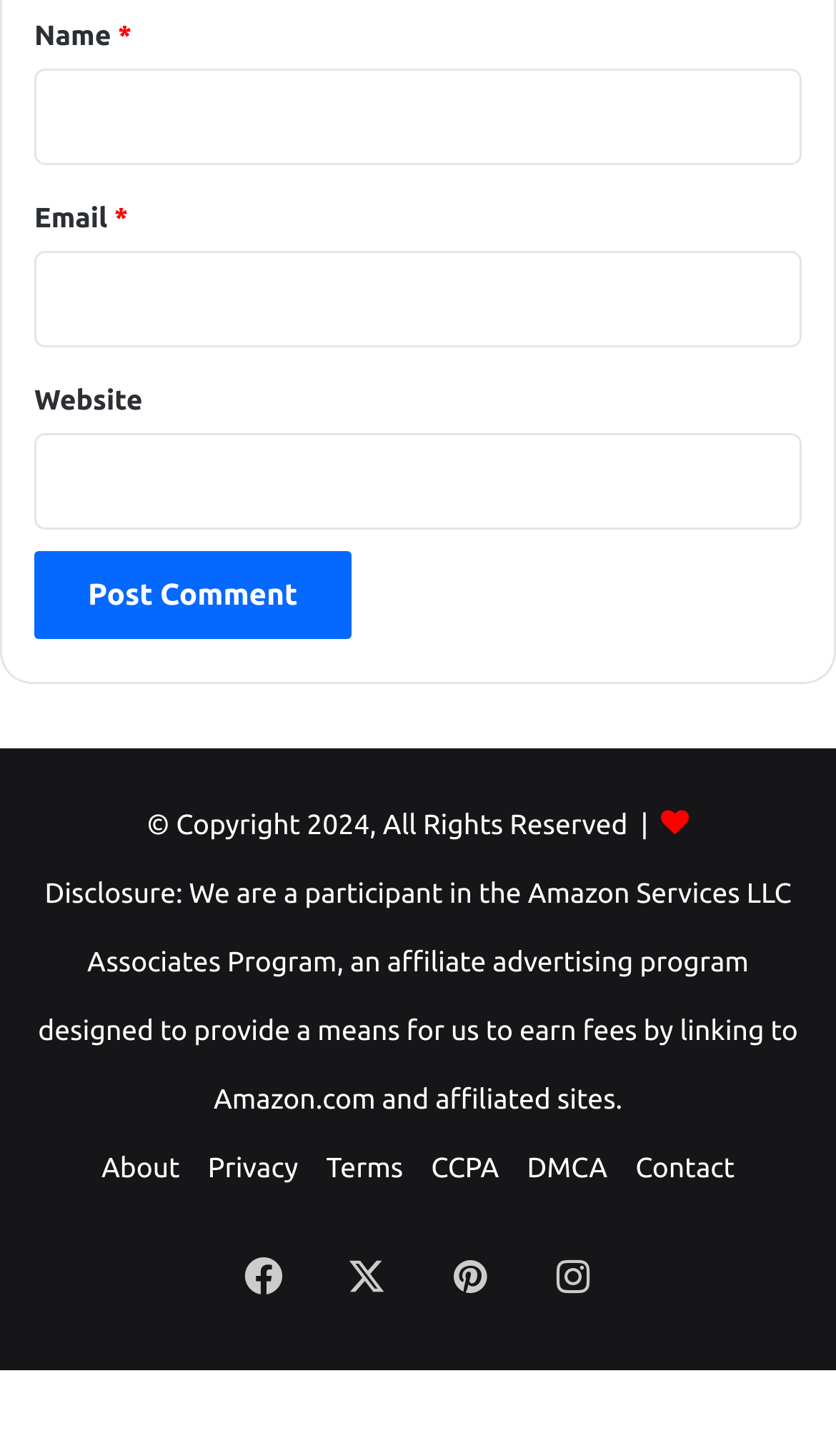Identify the bounding box coordinates of the element that should be clicked to fulfill this task: "Enter your name". The coordinates should be provided as four float numbers between 0 and 1, i.e., [left, top, right, bottom].

[0.041, 0.047, 0.959, 0.113]